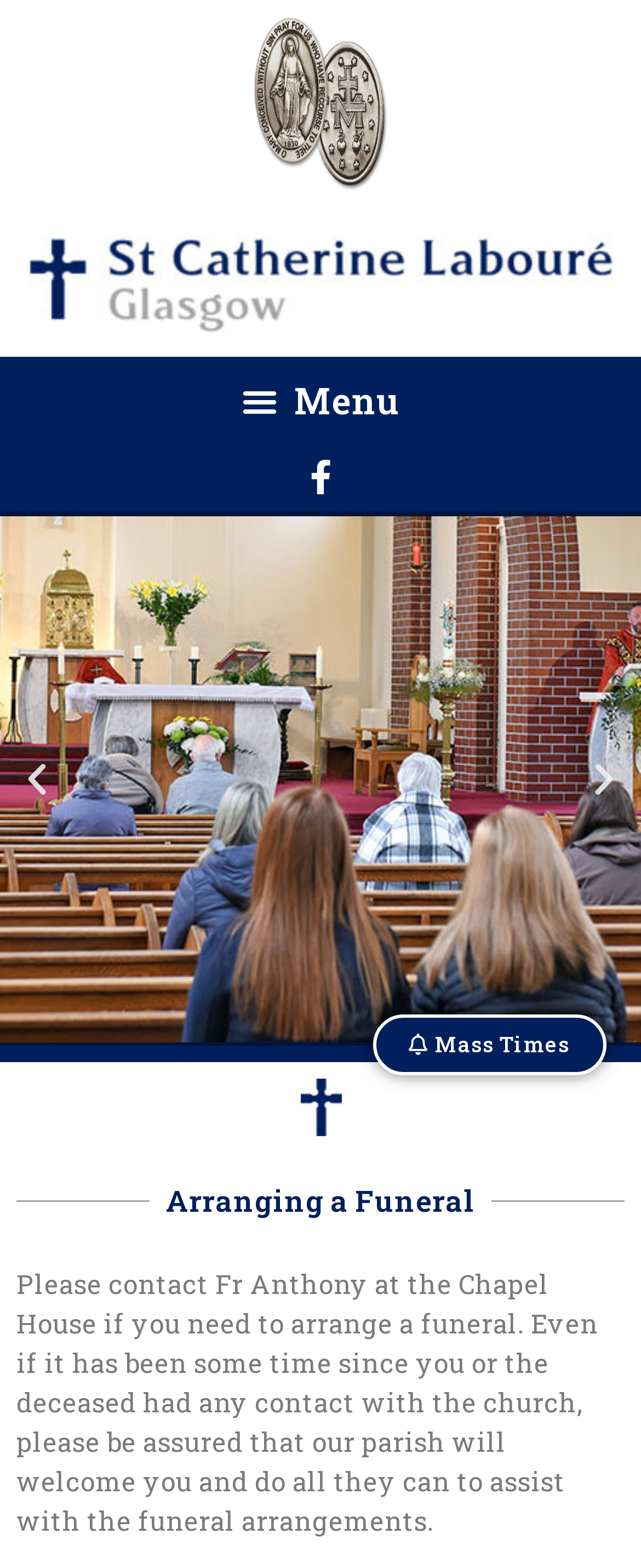What is the name of the church?
Respond to the question with a well-detailed and thorough answer.

The logo at the top of the webpage has the text 'StCatherineLaboureGlasgowLogo', which suggests that the church's name is St Catherine Laboure Glasgow.